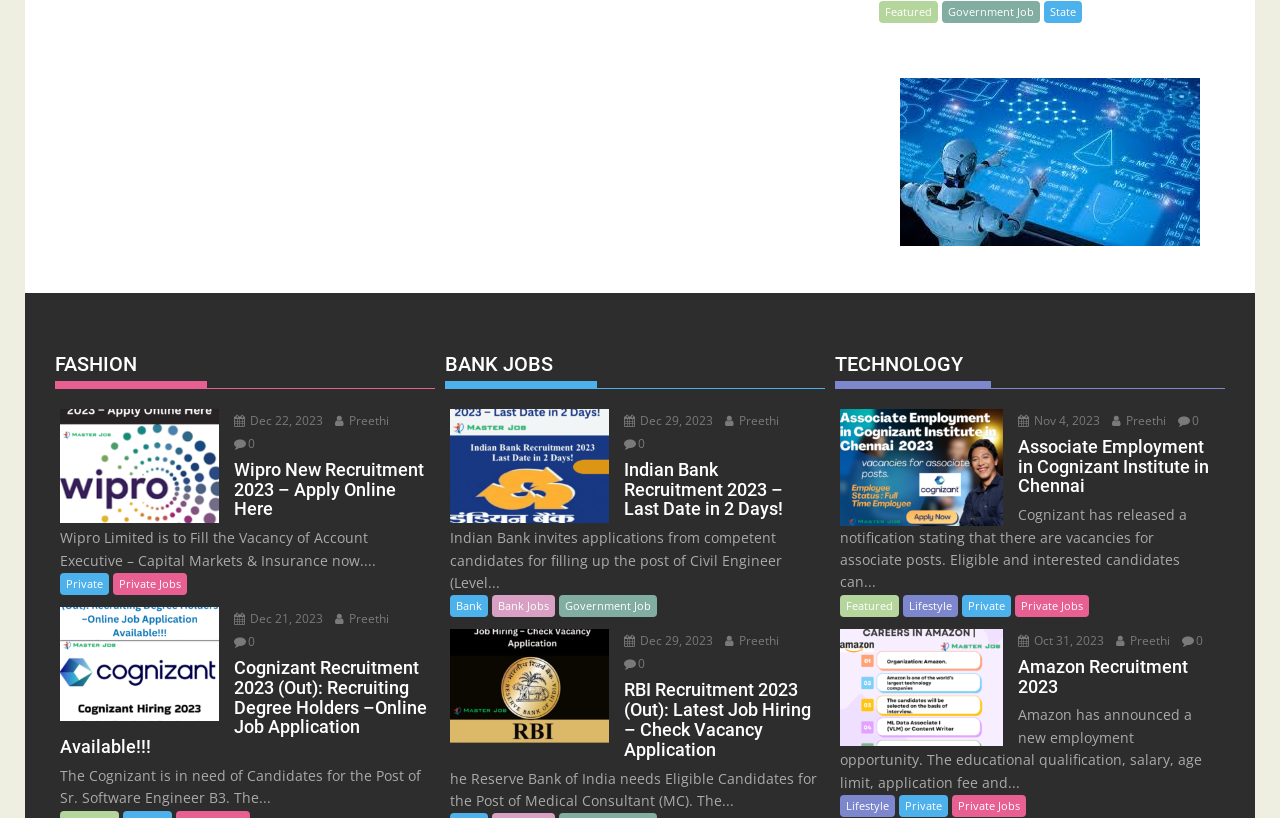Determine the bounding box coordinates of the section to be clicked to follow the instruction: "Click on 'Government Job'". The coordinates should be given as four float numbers between 0 and 1, formatted as [left, top, right, bottom].

[0.816, 0.001, 0.845, 0.028]